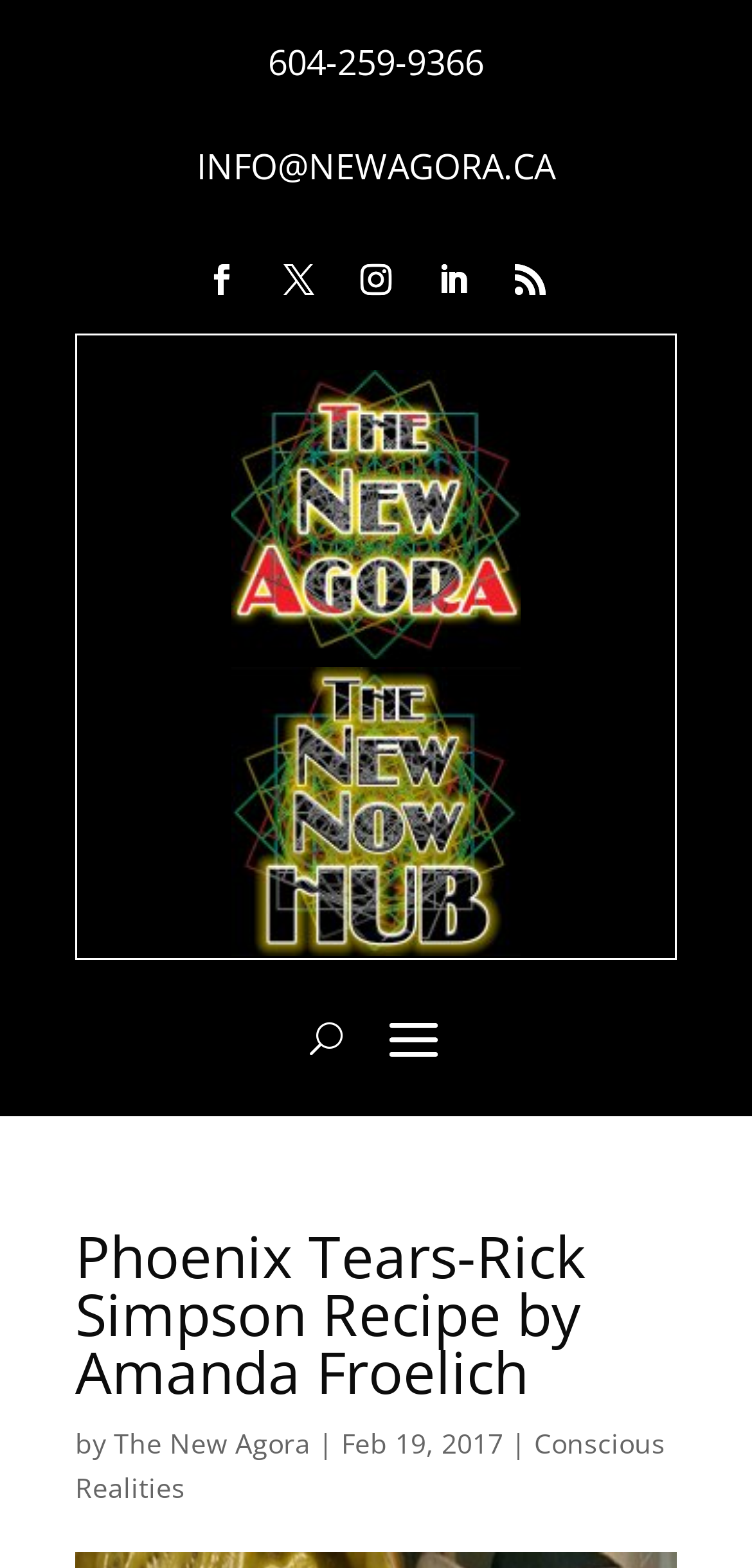Specify the bounding box coordinates for the region that must be clicked to perform the given instruction: "Send an email".

[0.262, 0.091, 0.738, 0.12]